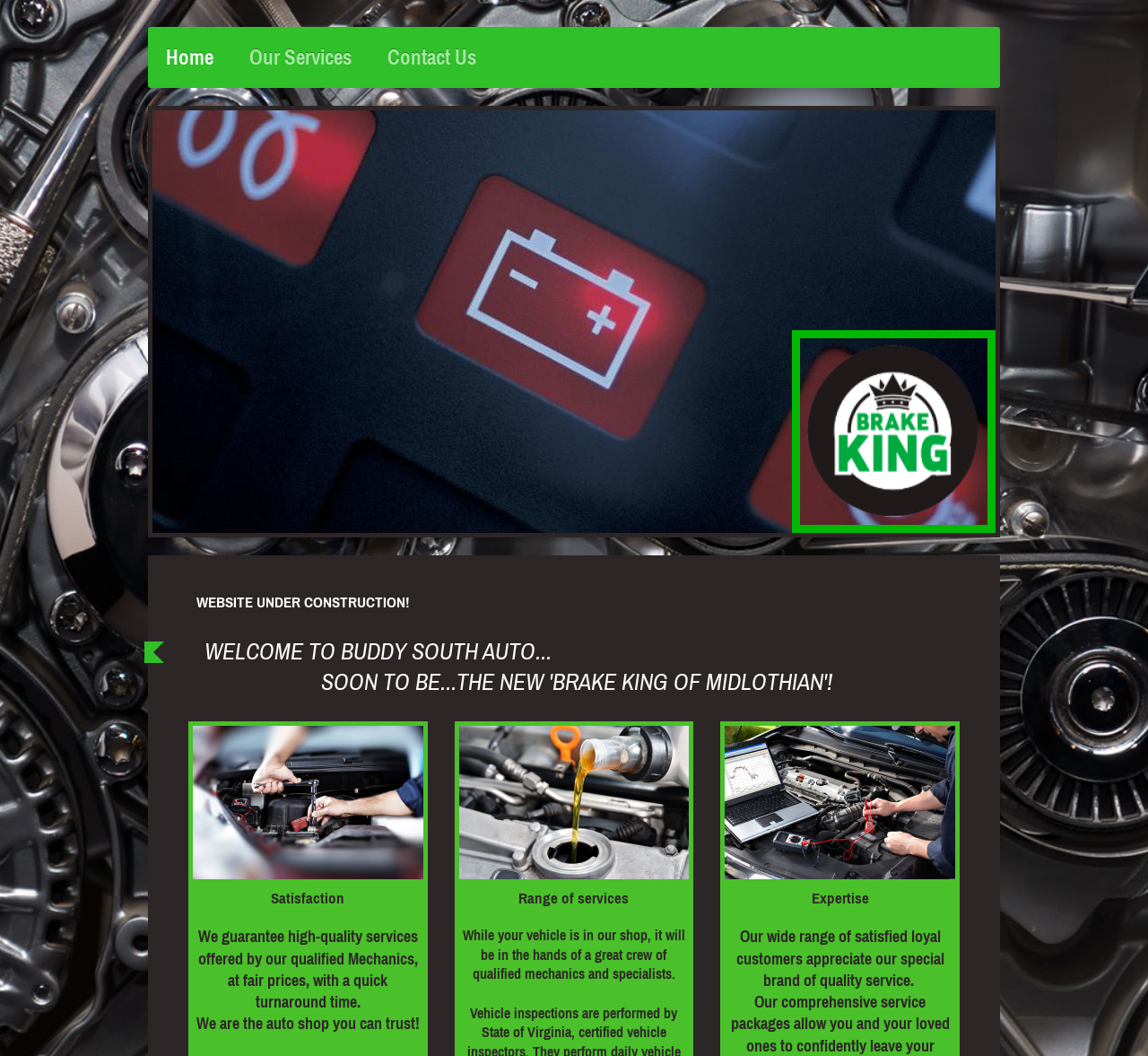Locate the bounding box of the user interface element based on this description: "Contact Us".

[0.322, 0.025, 0.43, 0.083]